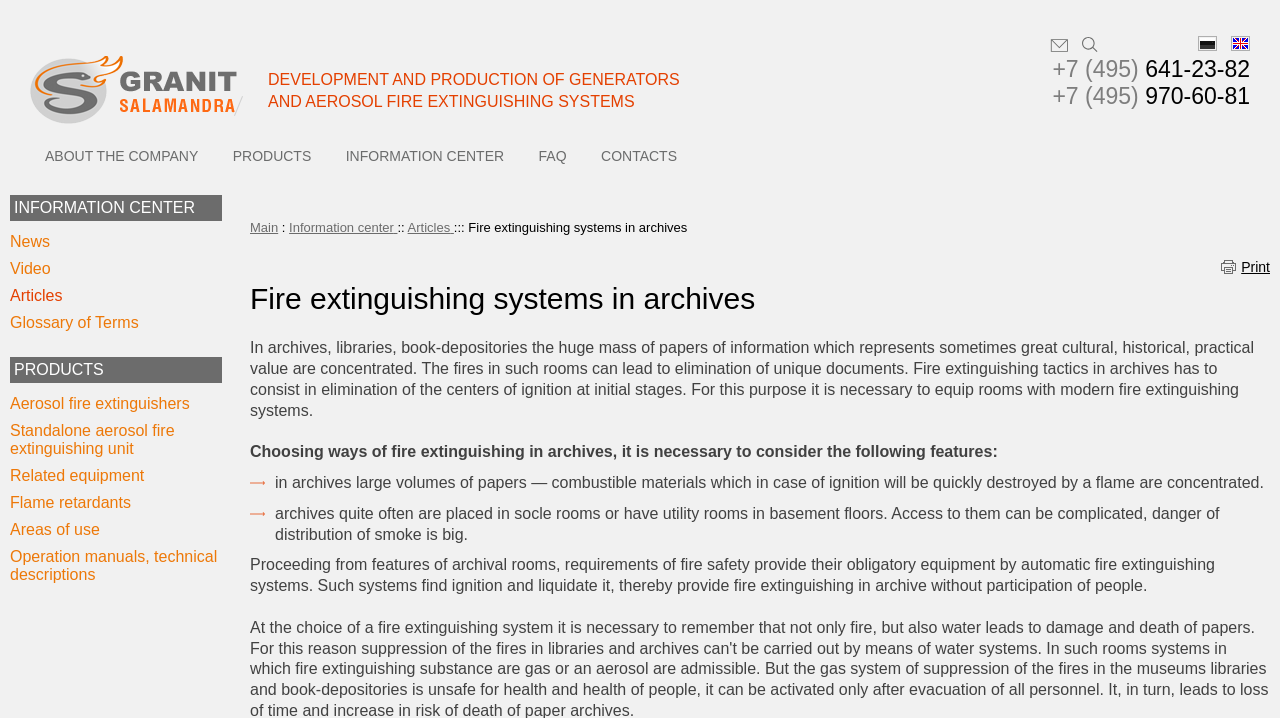Respond to the question below with a single word or phrase:
What is the company's main business?

Generators and fire extinguishing systems